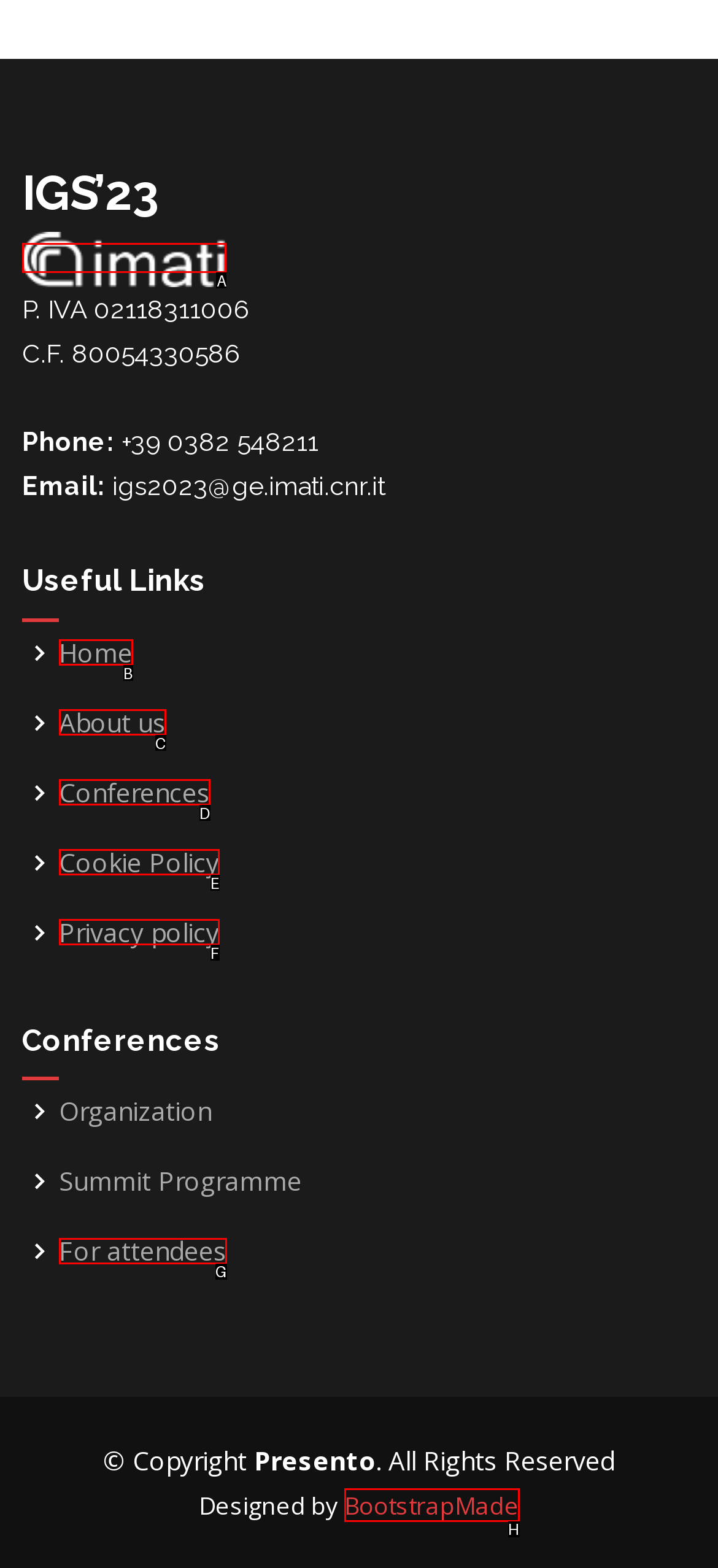Select the letter associated with the UI element you need to click to perform the following action: Click the 'CNR IMATI' link
Reply with the correct letter from the options provided.

A